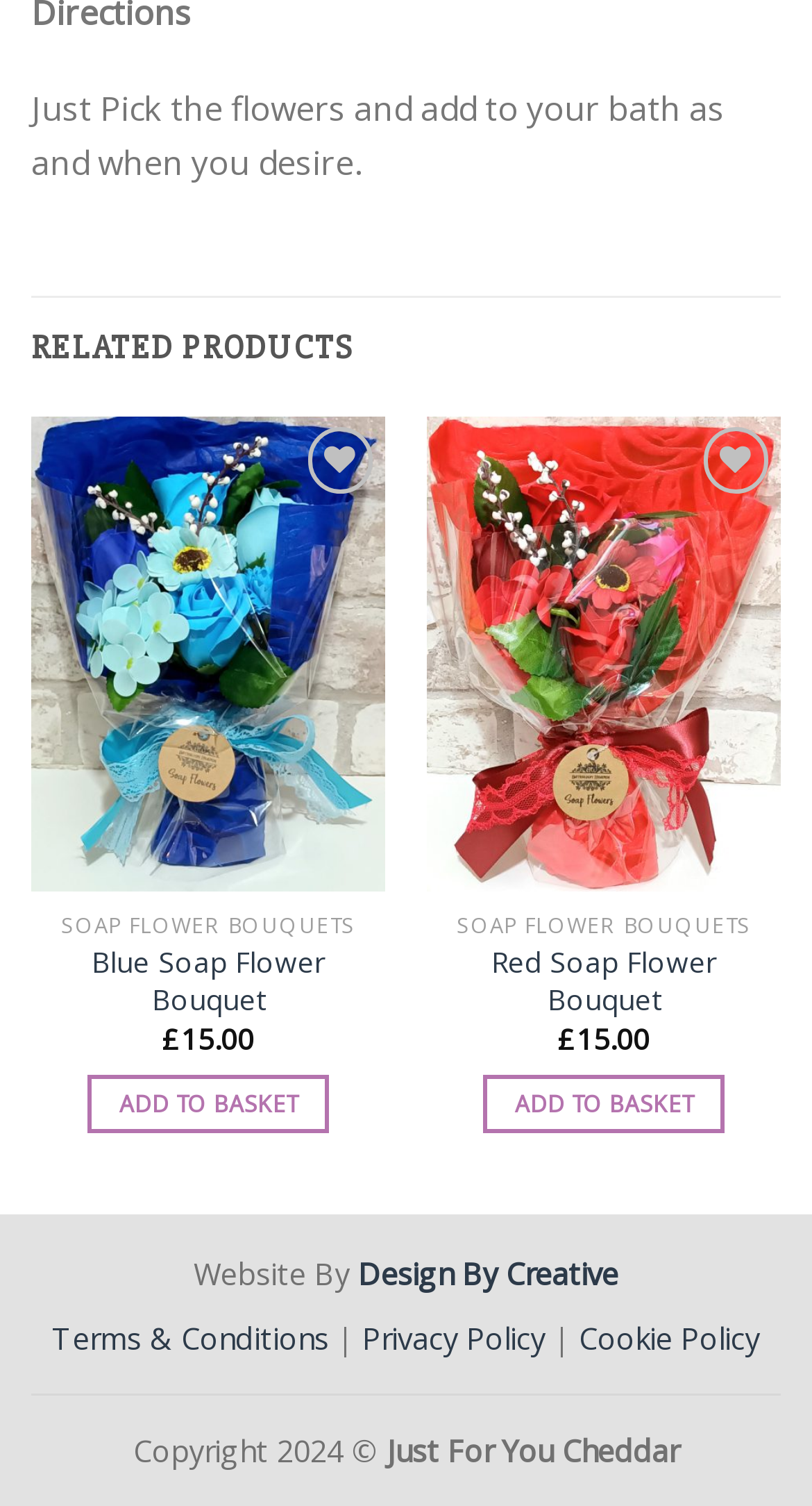Pinpoint the bounding box coordinates of the element that must be clicked to accomplish the following instruction: "Add Red Soap Flower Bouquet to wishlist". The coordinates should be in the format of four float numbers between 0 and 1, i.e., [left, top, right, bottom].

[0.866, 0.284, 0.945, 0.327]